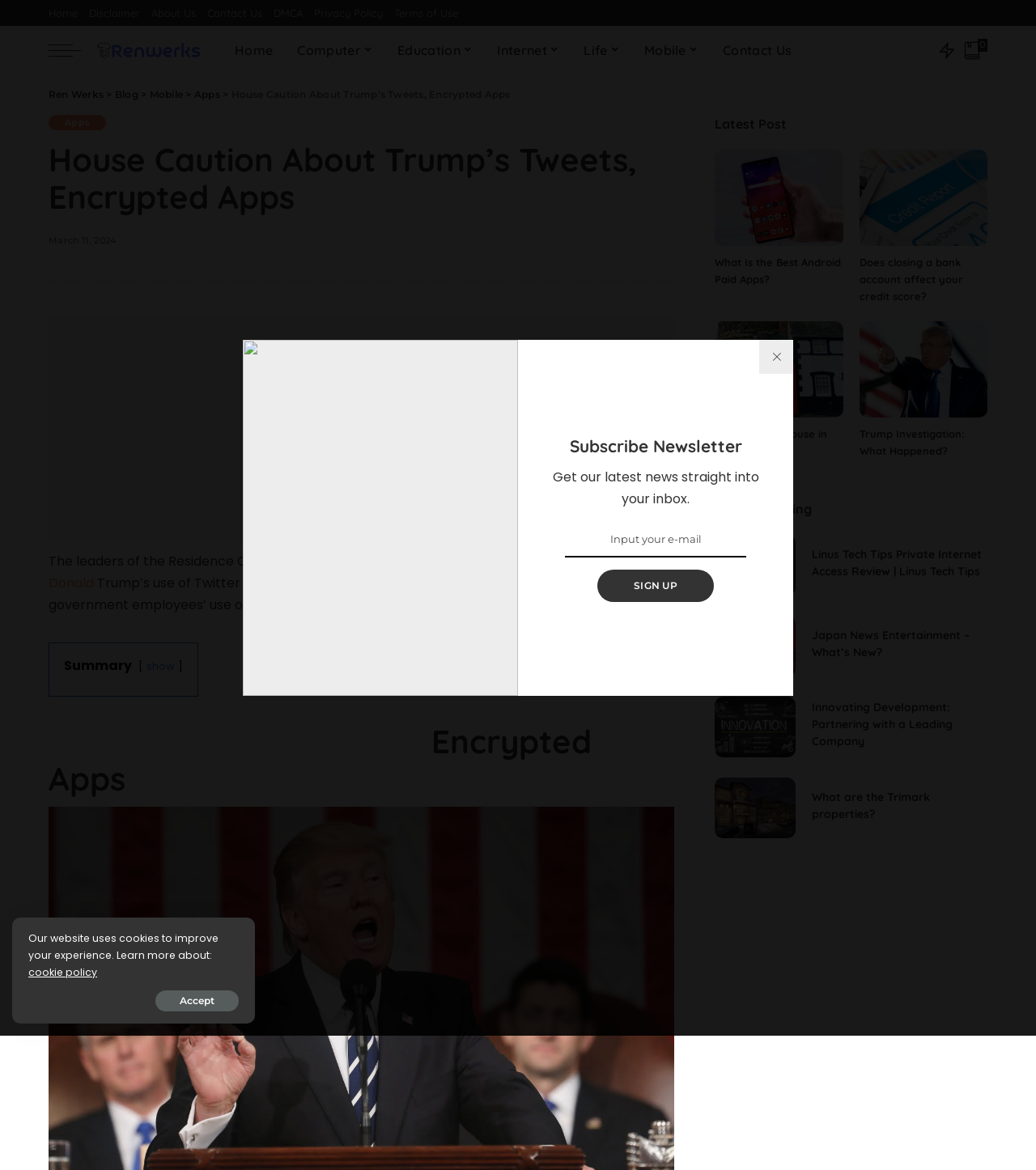How many latest posts are displayed?
Examine the screenshot and reply with a single word or phrase.

5